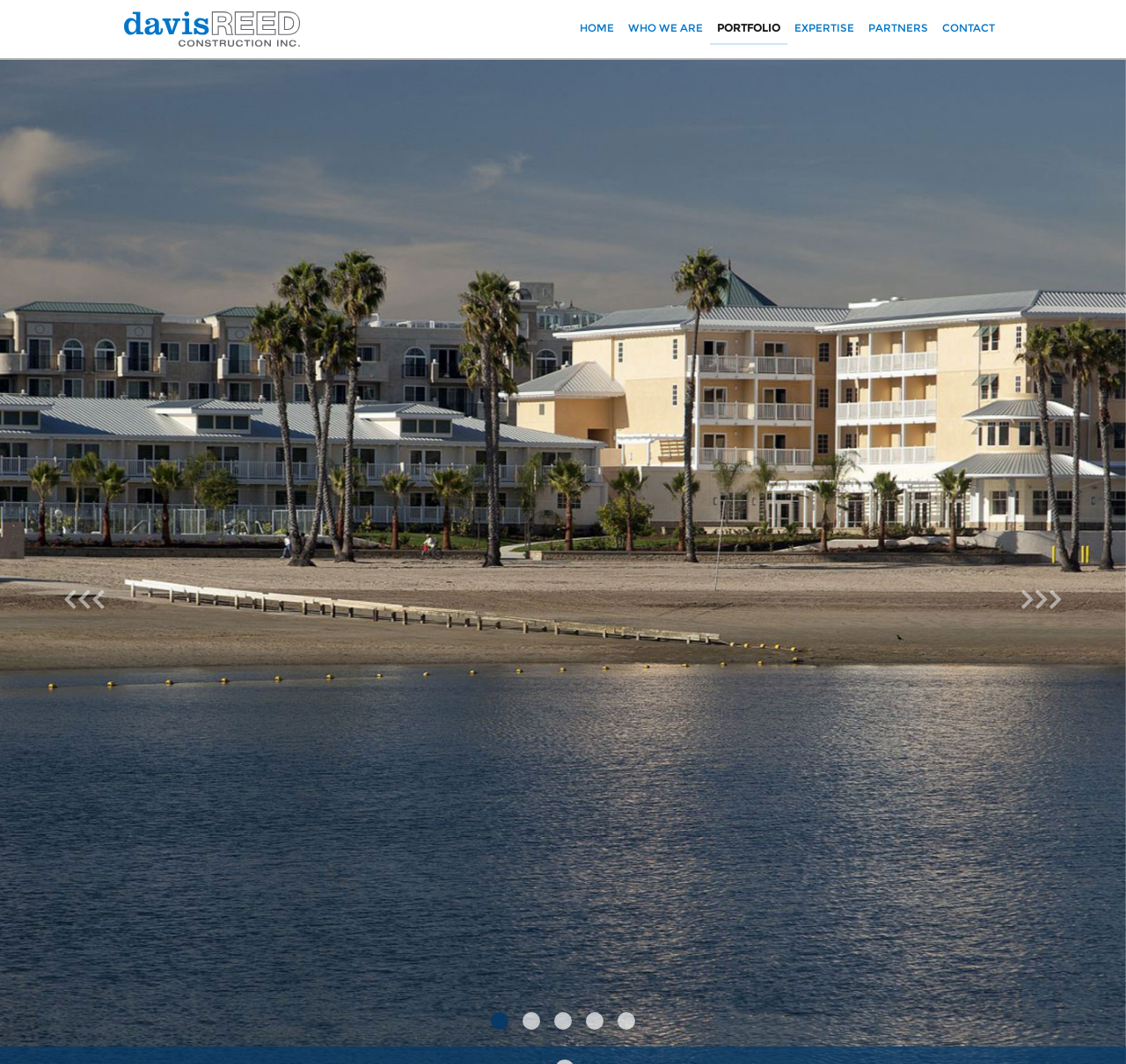Determine the bounding box coordinates for the UI element matching this description: "HOME(current)".

[0.509, 0.012, 0.552, 0.04]